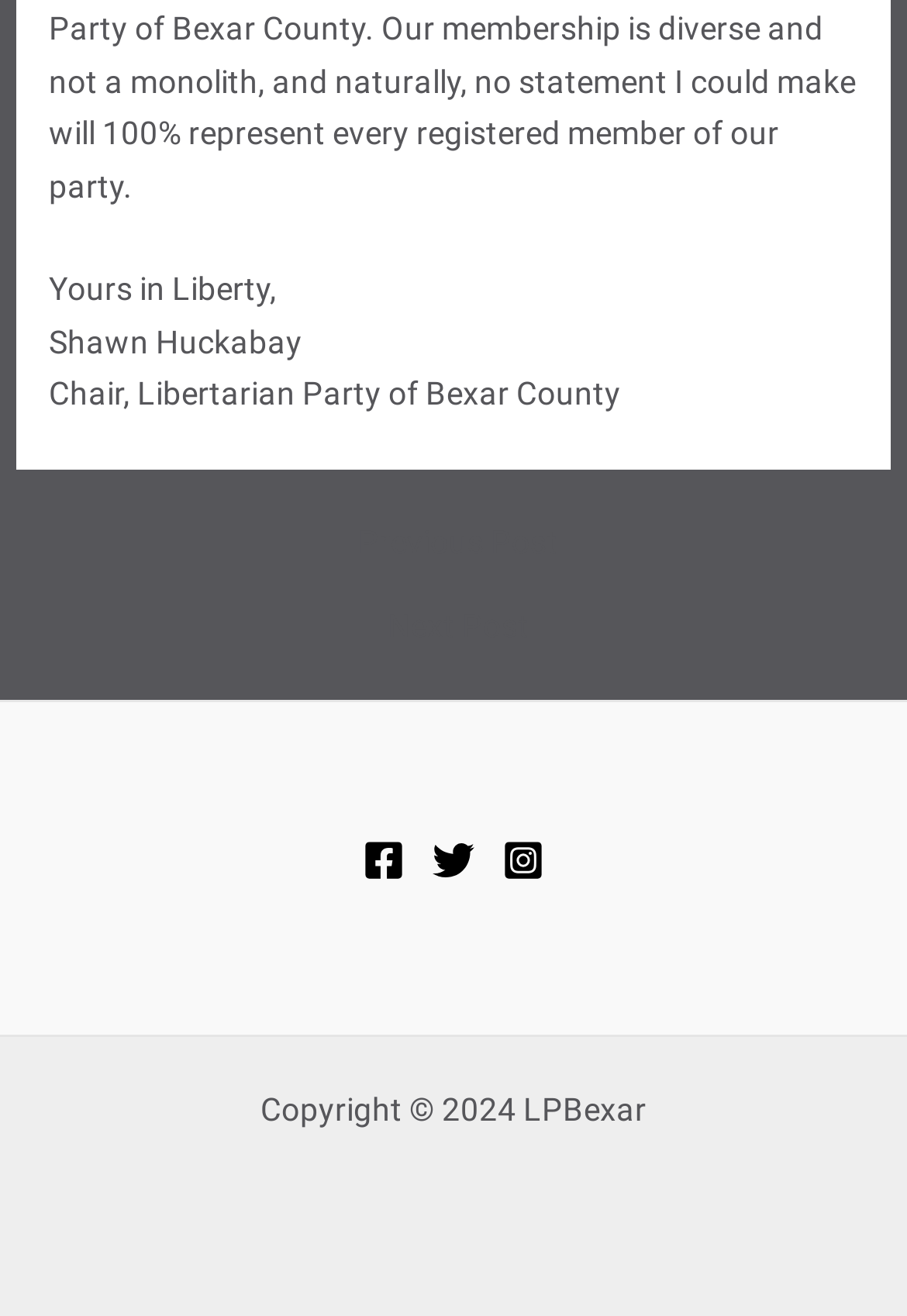Given the element description ← Previous Post, specify the bounding box coordinates of the corresponding UI element in the format (top-left x, top-left y, bottom-right x, bottom-right y). All values must be between 0 and 1.

[0.024, 0.401, 0.986, 0.425]